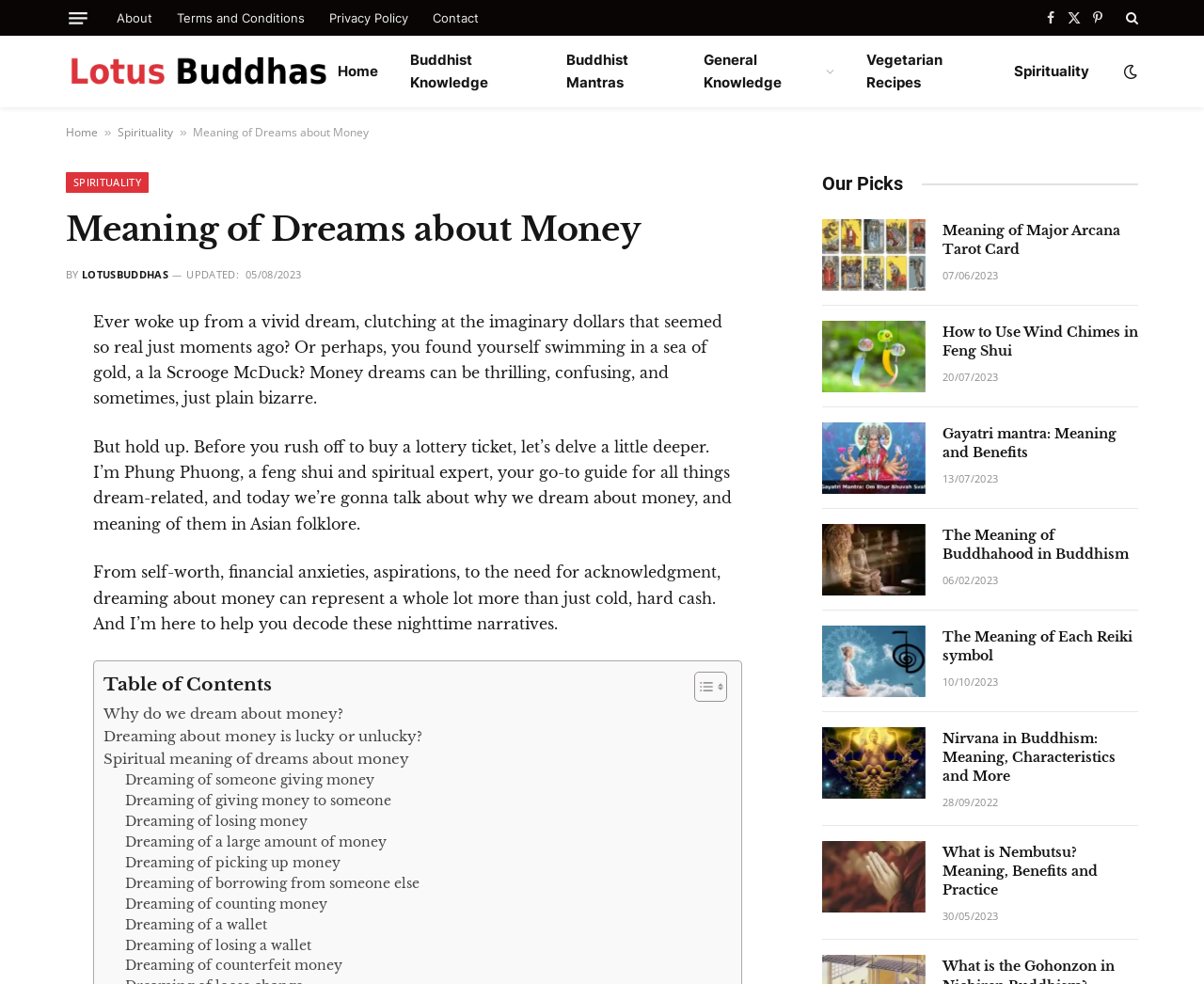Determine the coordinates of the bounding box that should be clicked to complete the instruction: "Click on the 'Spirituality' link". The coordinates should be represented by four float numbers between 0 and 1: [left, top, right, bottom].

[0.829, 0.036, 0.918, 0.109]